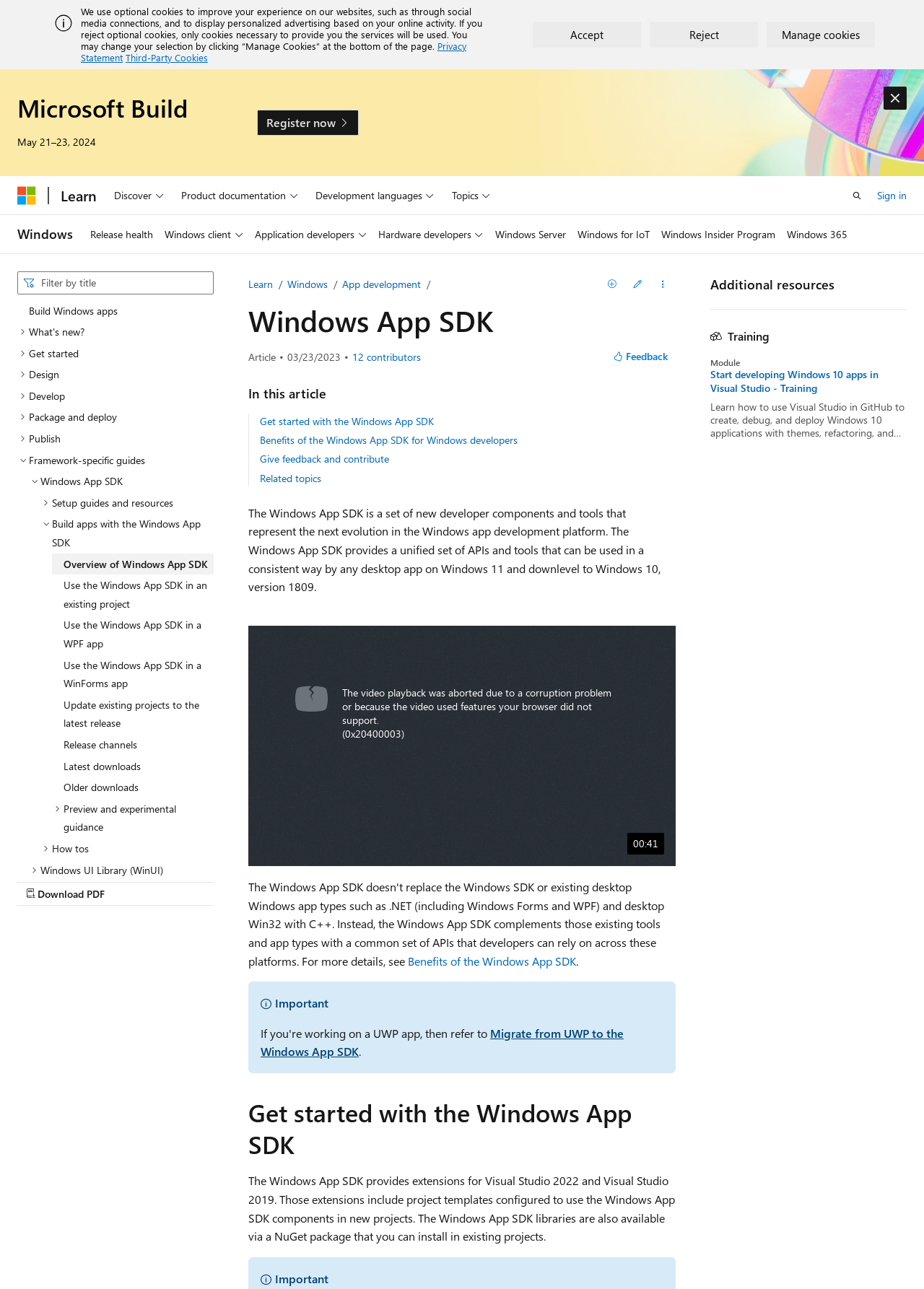Provide a short, one-word or phrase answer to the question below:
What is the topic of the article?

Windows App SDK